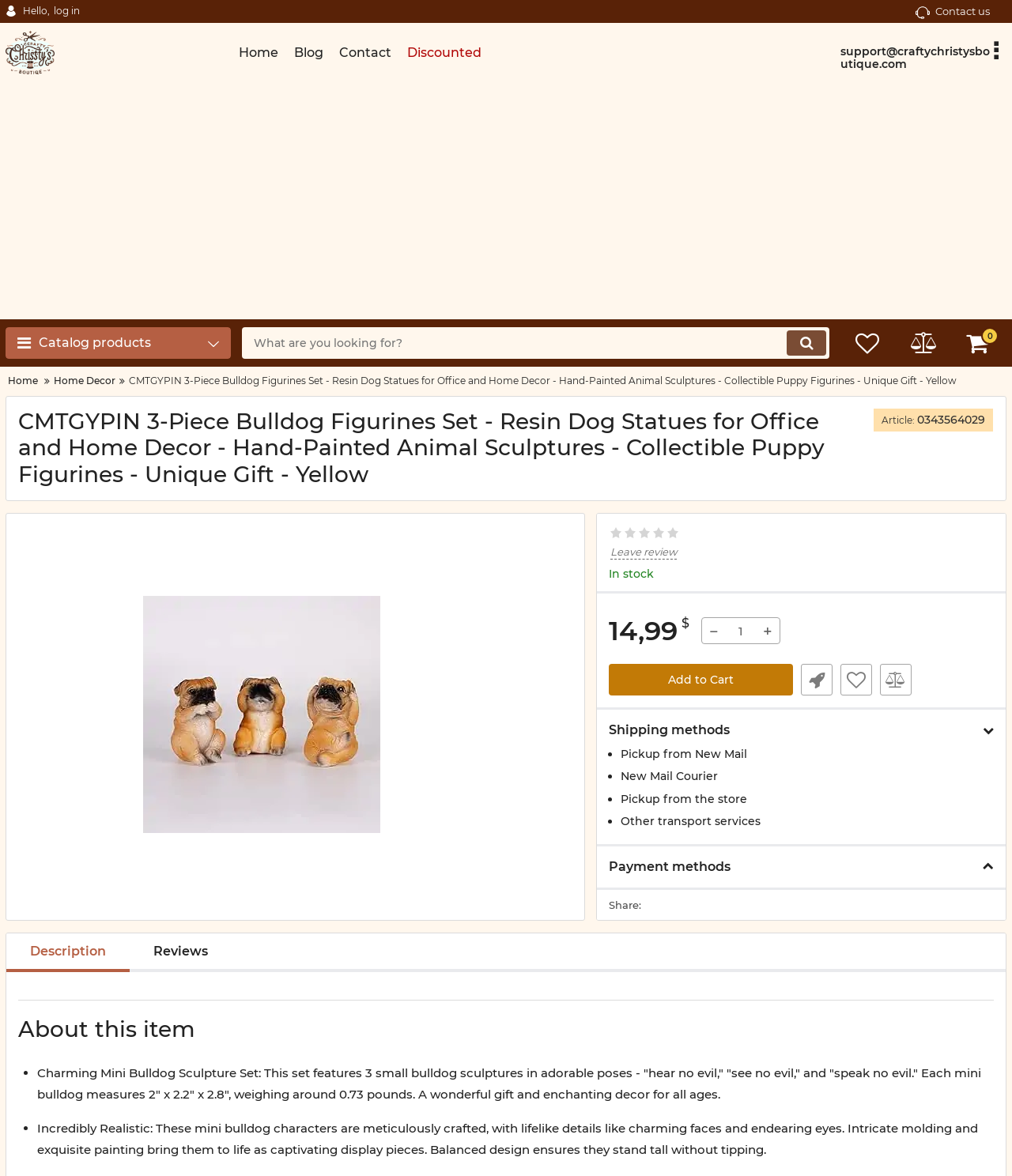Please identify the bounding box coordinates of the element's region that should be clicked to execute the following instruction: "contact us". The bounding box coordinates must be four float numbers between 0 and 1, i.e., [left, top, right, bottom].

[0.896, 0.001, 0.987, 0.018]